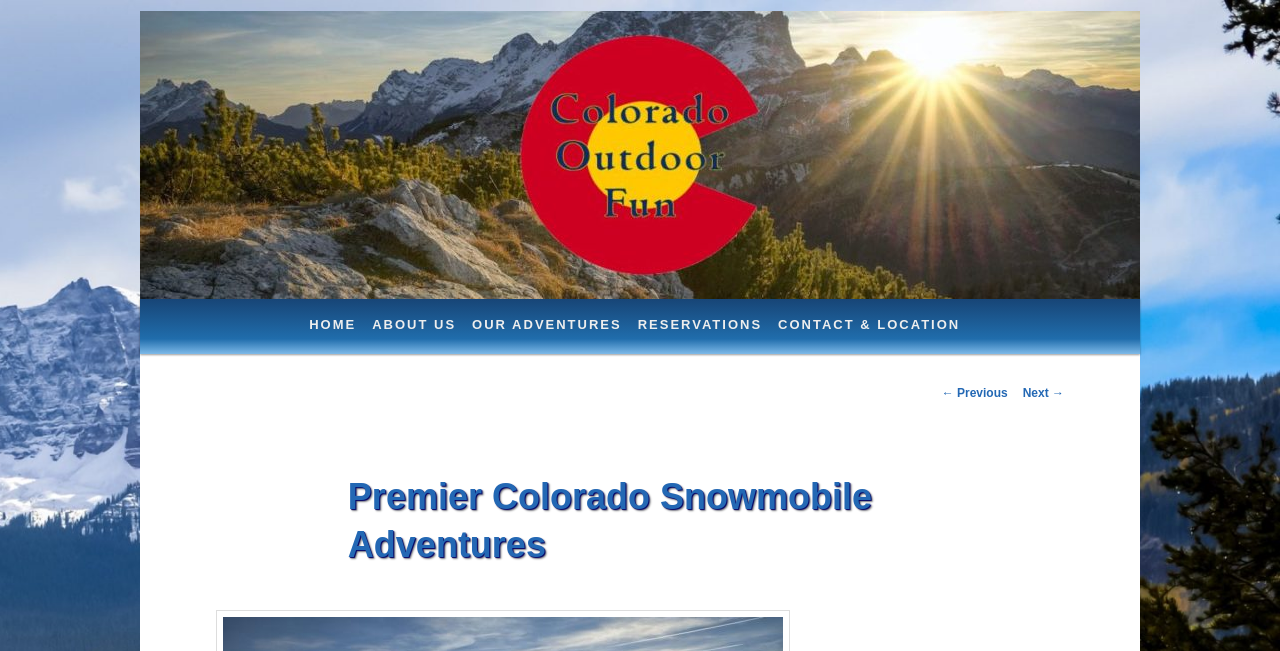Please specify the coordinates of the bounding box for the element that should be clicked to carry out this instruction: "Visit Colorado Outdoor Fun Tours & Rentals". The coordinates must be four float numbers between 0 and 1, formatted as [left, top, right, bottom].

[0.109, 0.425, 0.891, 0.452]